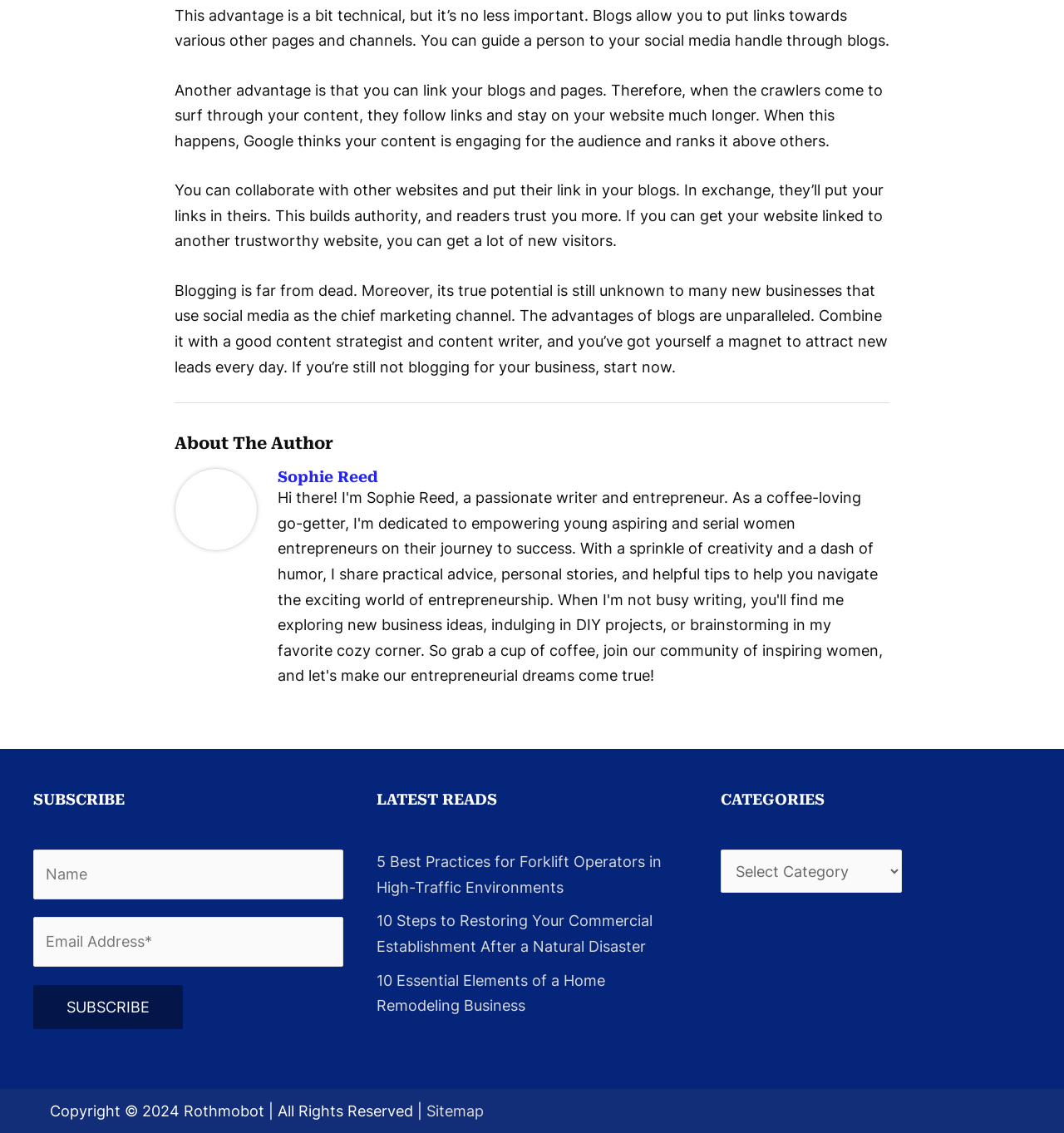Provide a brief response to the question below using one word or phrase:
What is the name of the website?

Rothmobot